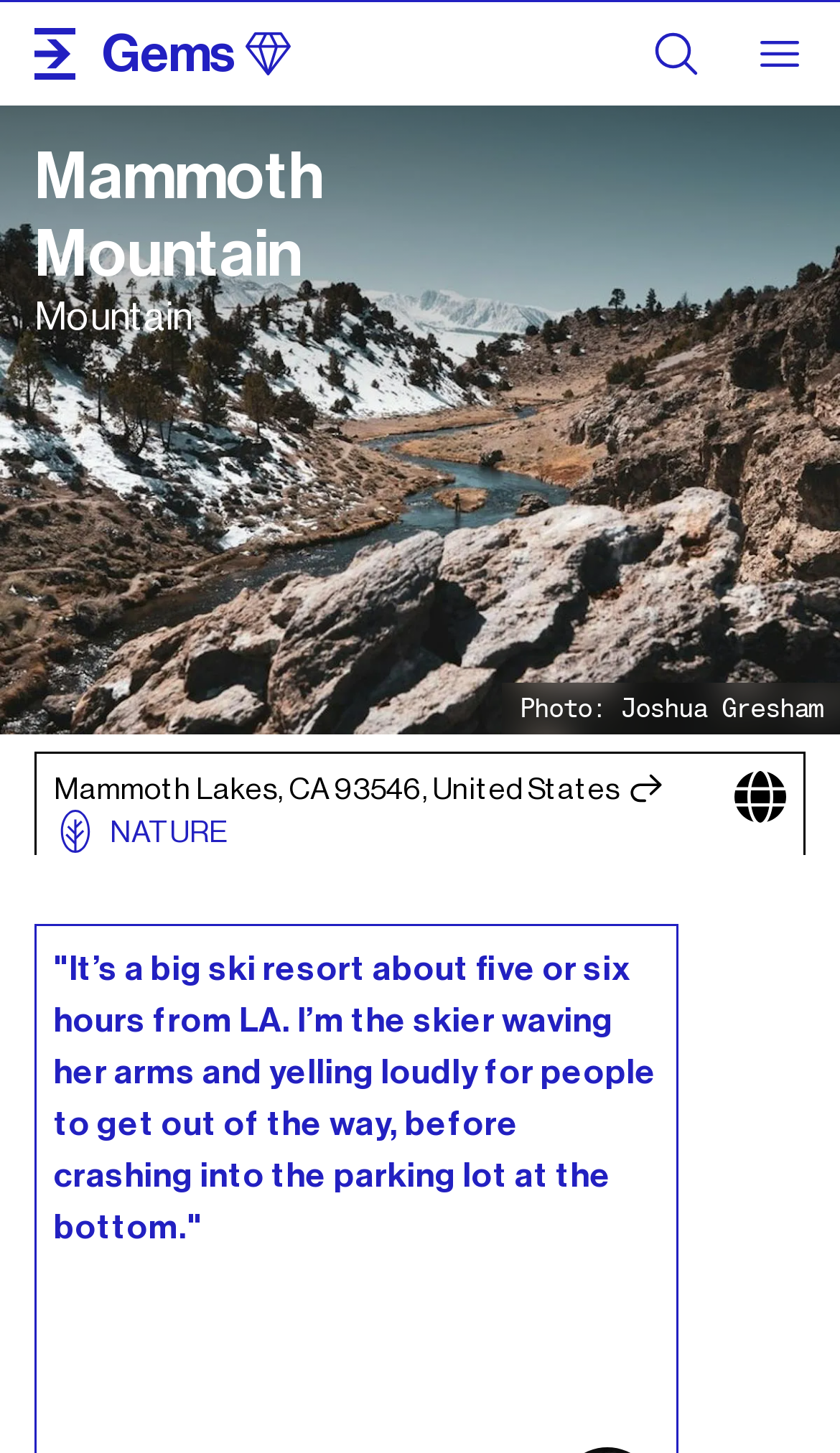Identify the coordinates of the bounding box for the element that must be clicked to accomplish the instruction: "Go to 'Mammoth Lakes, CA 93546, United States'".

[0.064, 0.525, 0.79, 0.555]